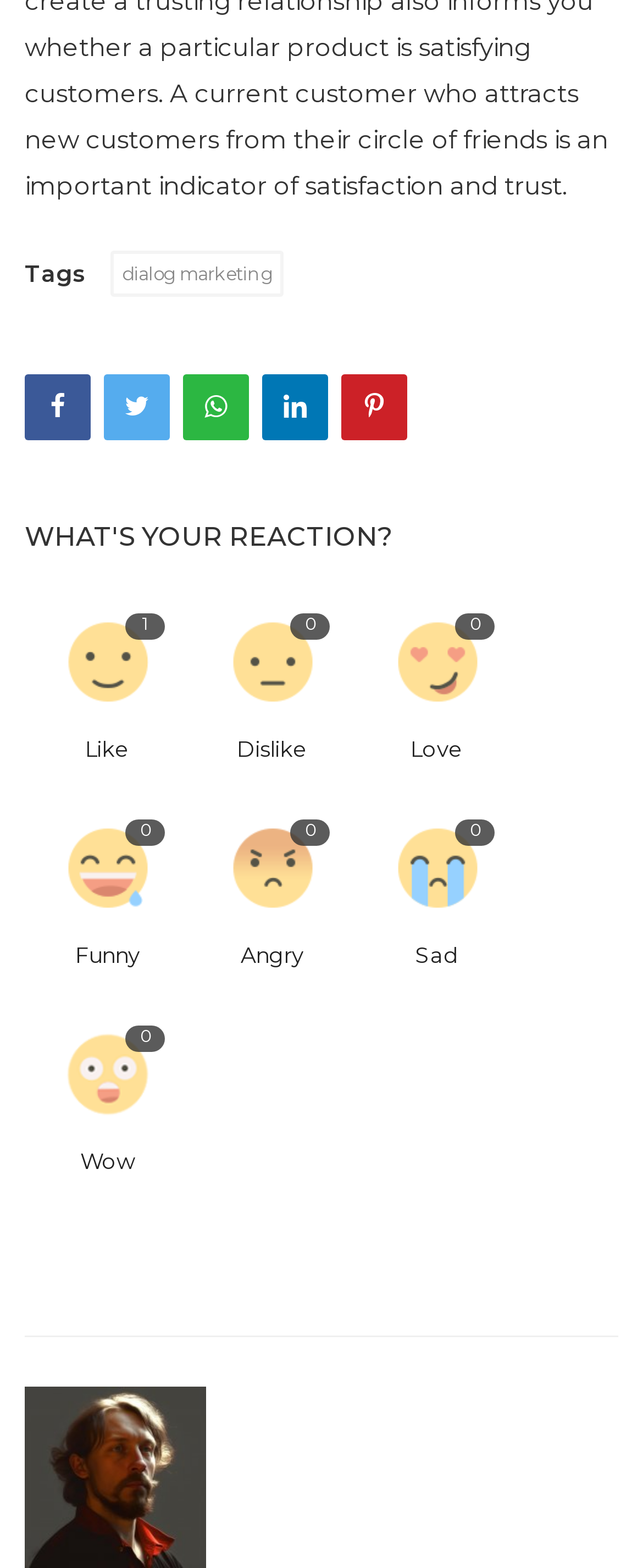How many reactions are available?
Answer the question with a single word or phrase, referring to the image.

5